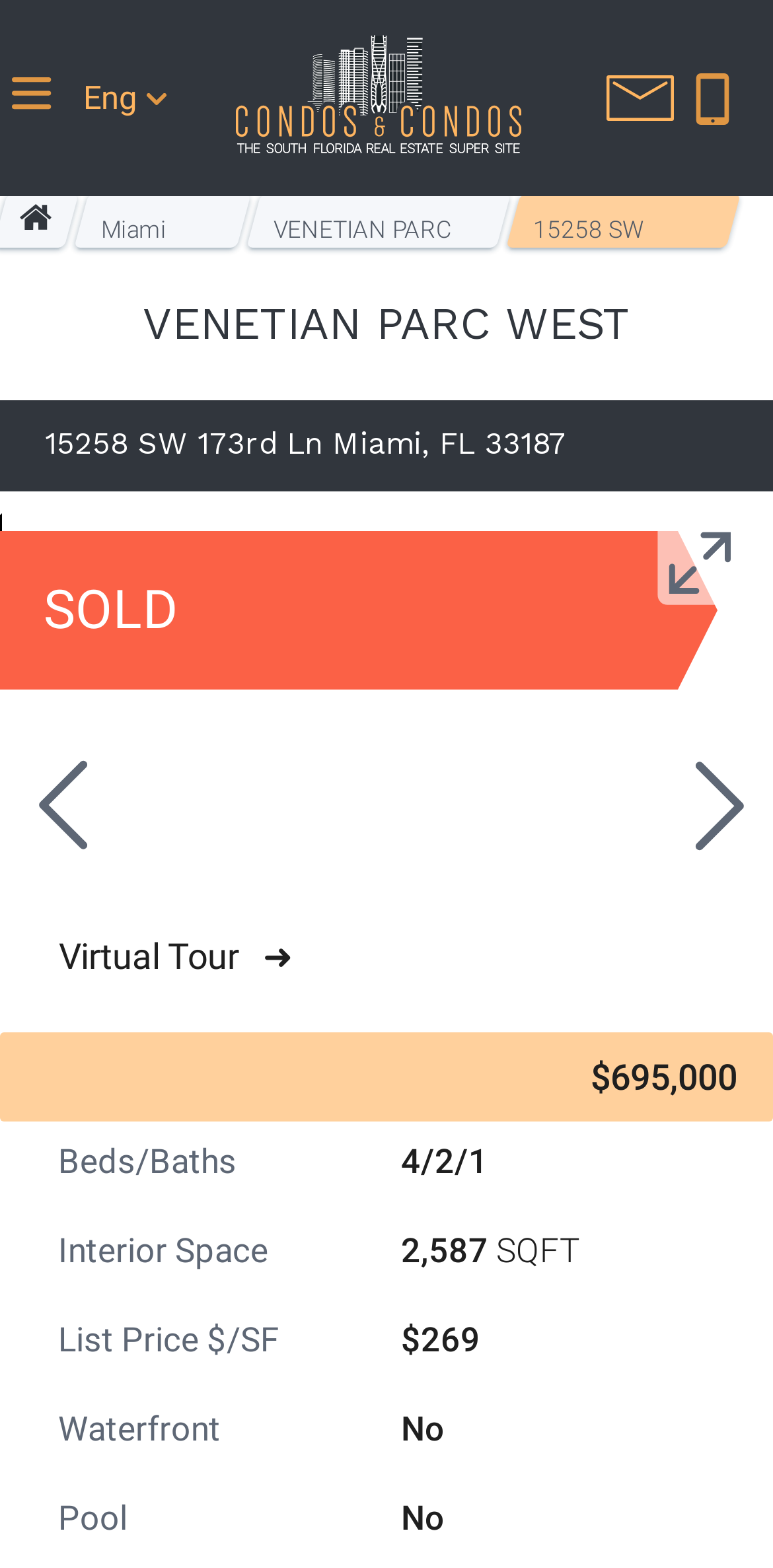Find the bounding box coordinates for the element that must be clicked to complete the instruction: "Toggle the menu". The coordinates should be four float numbers between 0 and 1, indicated as [left, top, right, bottom].

None